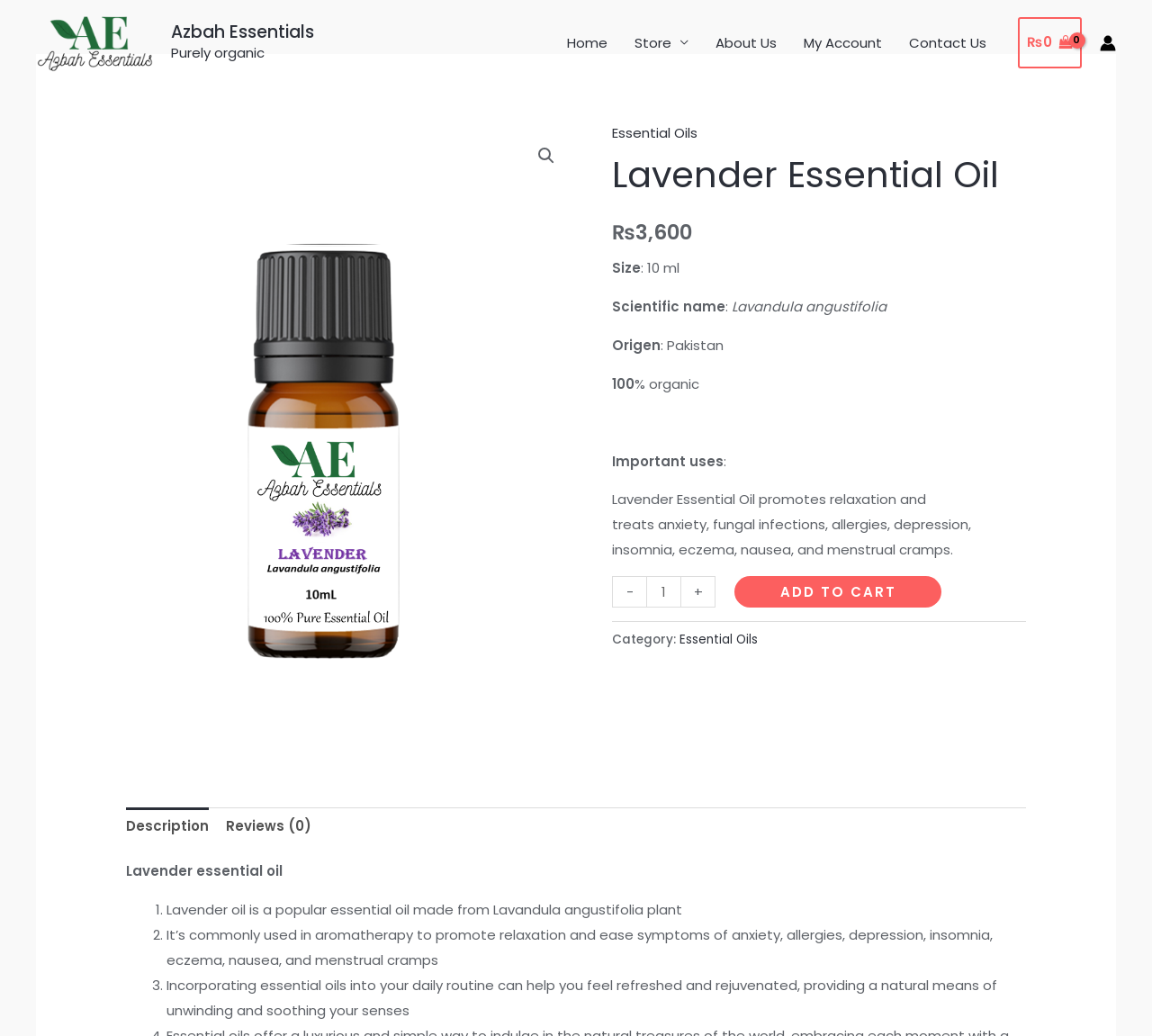Please determine the bounding box coordinates of the element's region to click for the following instruction: "Click the '-' link to decrease the product quantity".

[0.531, 0.556, 0.561, 0.586]